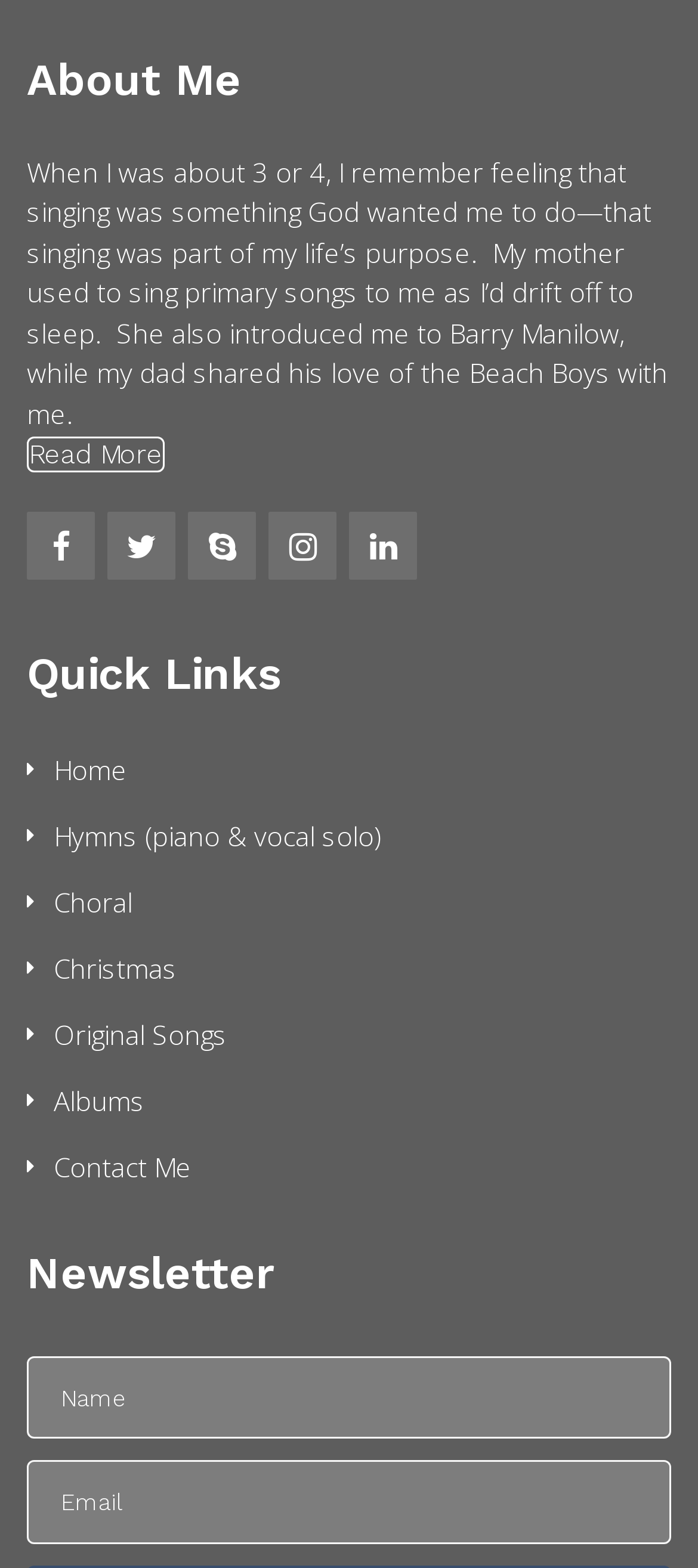With reference to the screenshot, provide a detailed response to the question below:
What is the position of the 'Read More' link?

The 'Read More' link has a bounding box coordinate of [0.038, 0.279, 0.236, 0.301], which indicates that it is located below the 'About Me' heading and above the other links on the webpage.